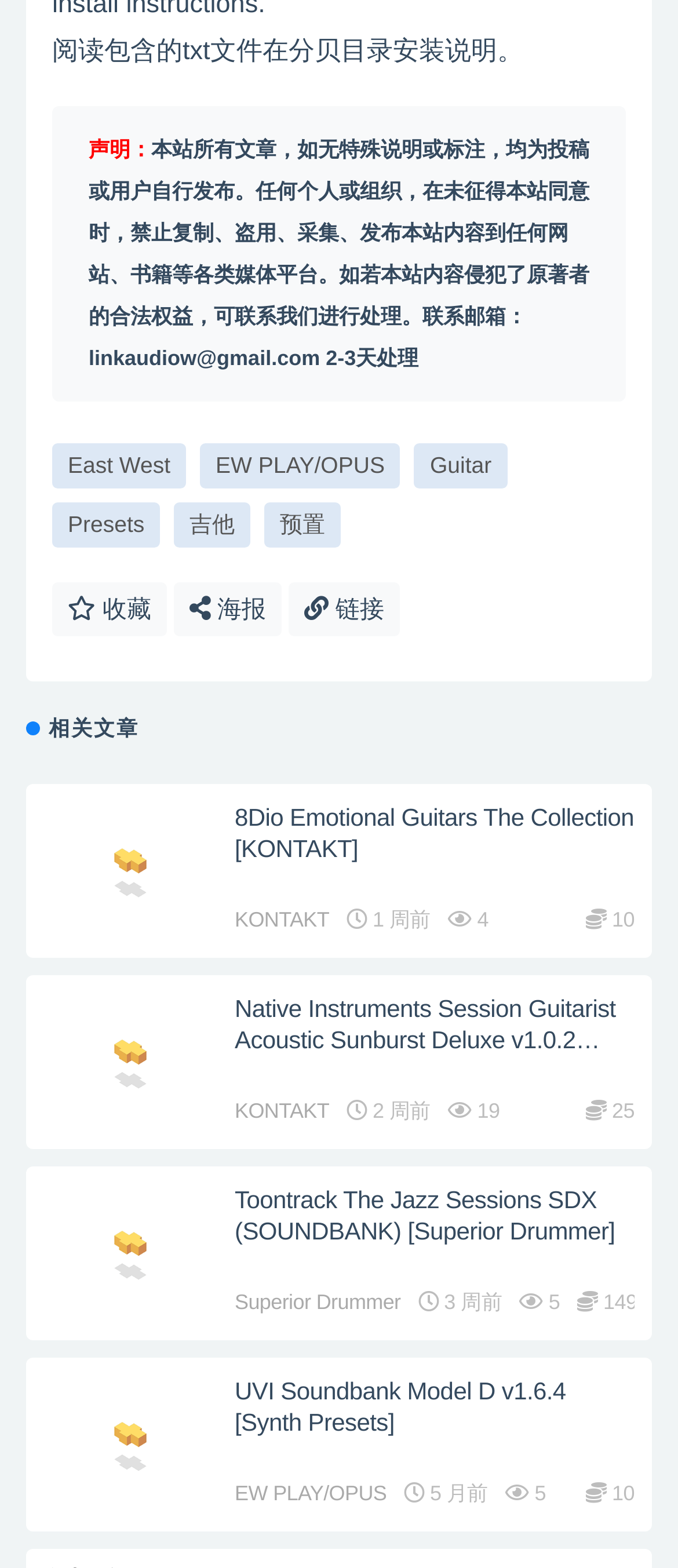What type of content does this website provide?
Look at the image and provide a detailed response to the question.

Based on the webpage, I can see that it provides information about music software, including guitar presets, kontakt, and superior drummer. The webpage has multiple articles with links to different music software, which suggests that the website is a platform for music software enthusiasts.